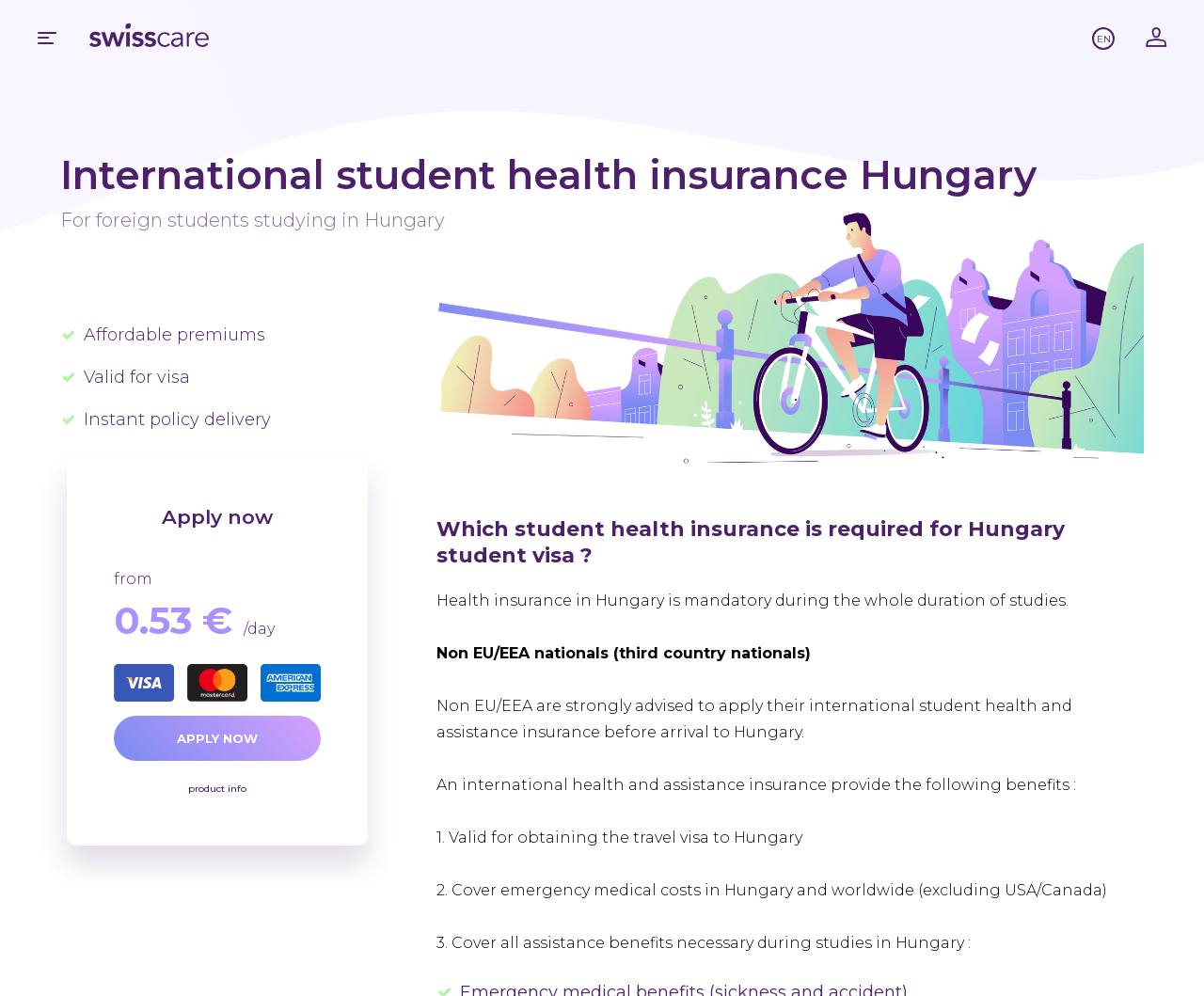Given the element description: "product info", predict the bounding box coordinates of this UI element. The coordinates must be four float numbers between 0 and 1, given as [left, top, right, bottom].

[0.095, 0.783, 0.266, 0.802]